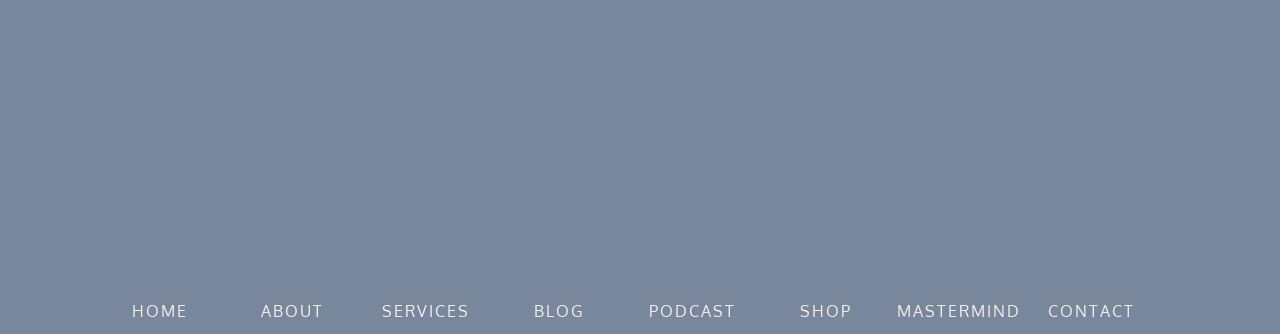Are the menu items arranged vertically or horizontally?
Please provide a comprehensive answer based on the information in the image.

By examining the bounding box coordinates of the link elements, I noticed that their y-coordinates are similar, while their x-coordinates vary. This suggests that the menu items are arranged horizontally, rather than vertically.